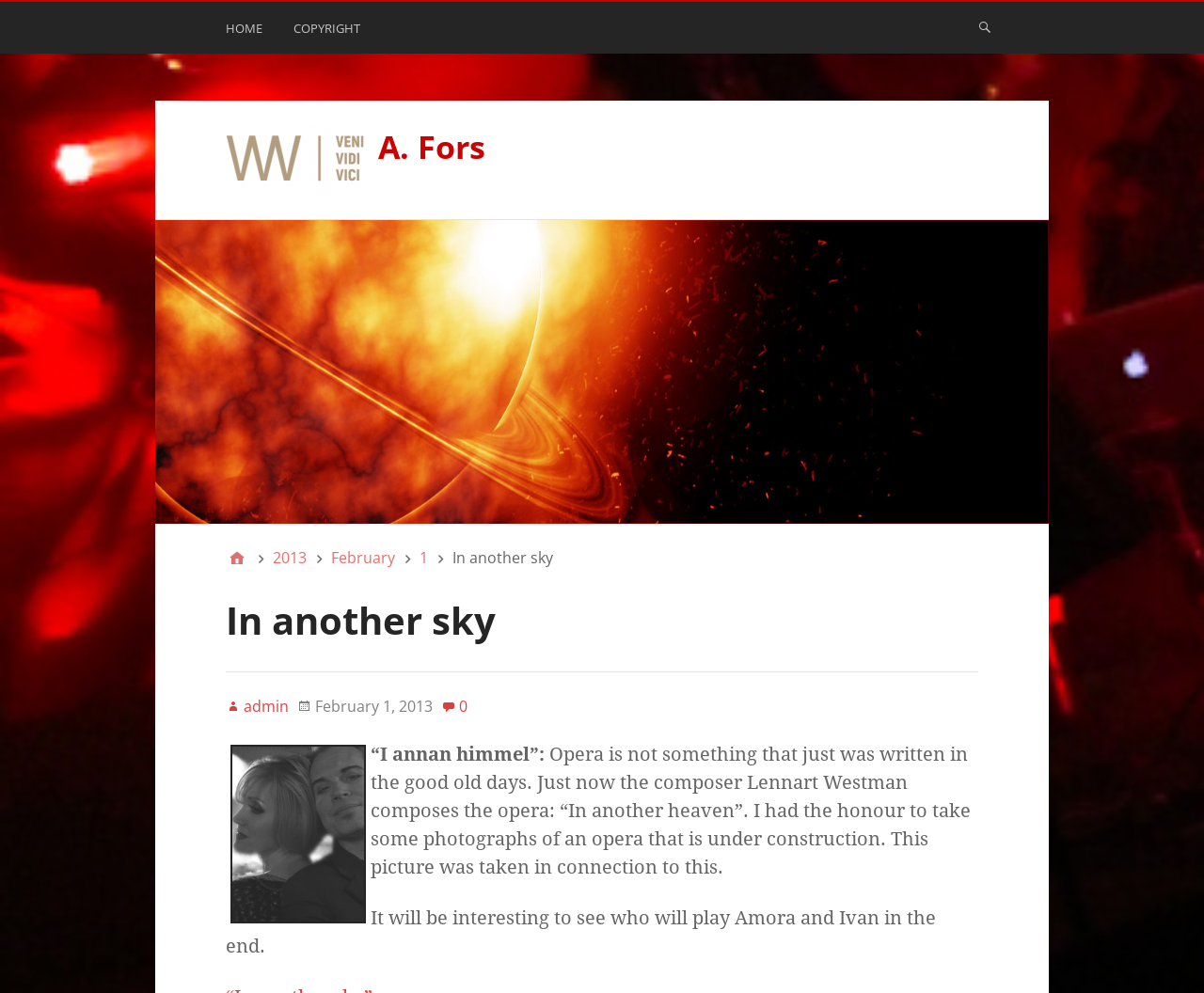What is the name of the composer?
Provide a detailed answer to the question using information from the image.

The composer's name is mentioned in the text as 'Lennart Westman composes the opera: “In another heaven”'.